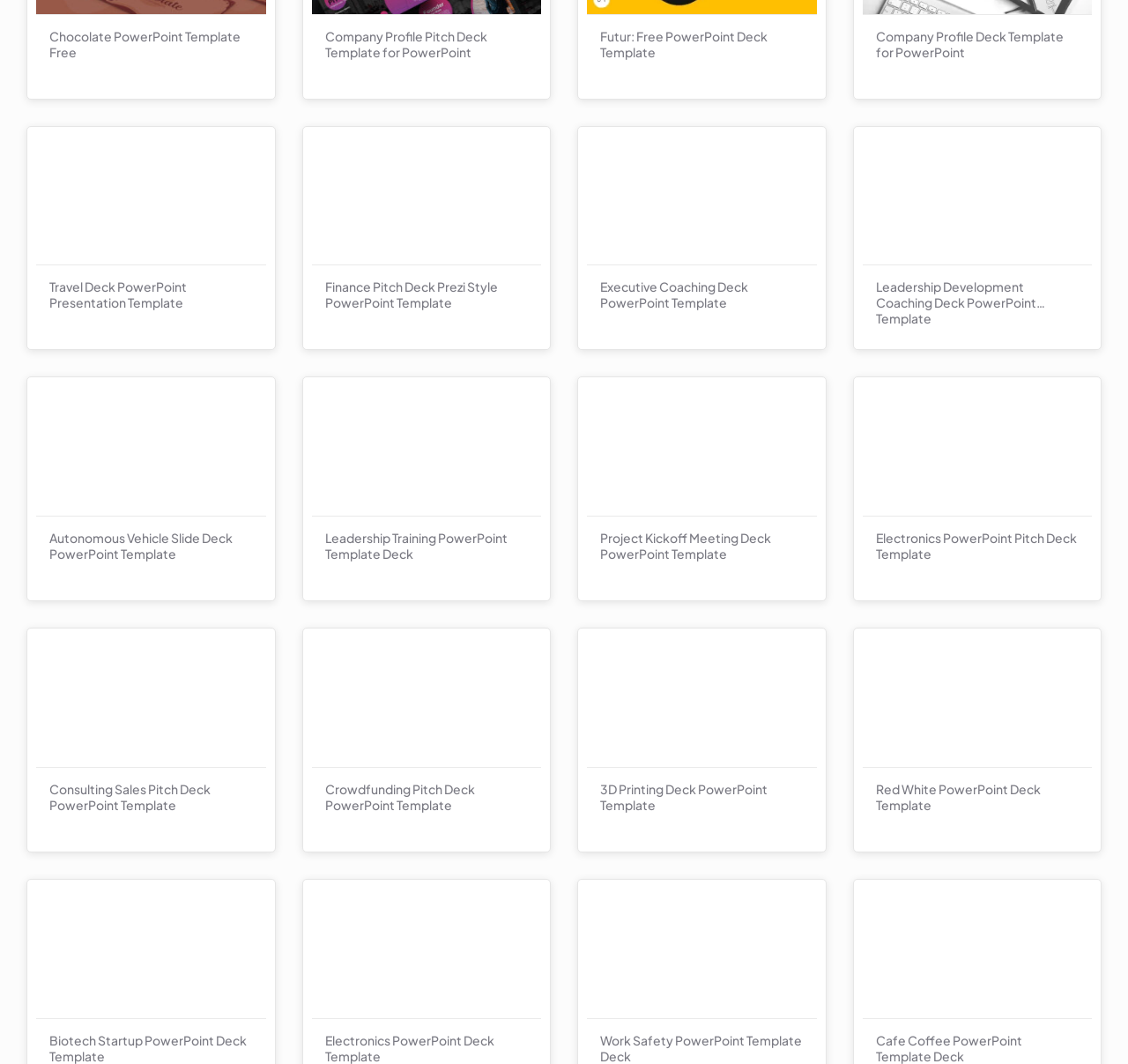How many key features are listed for the chocolate PowerPoint deck?
Use the image to answer the question with a single word or phrase.

15